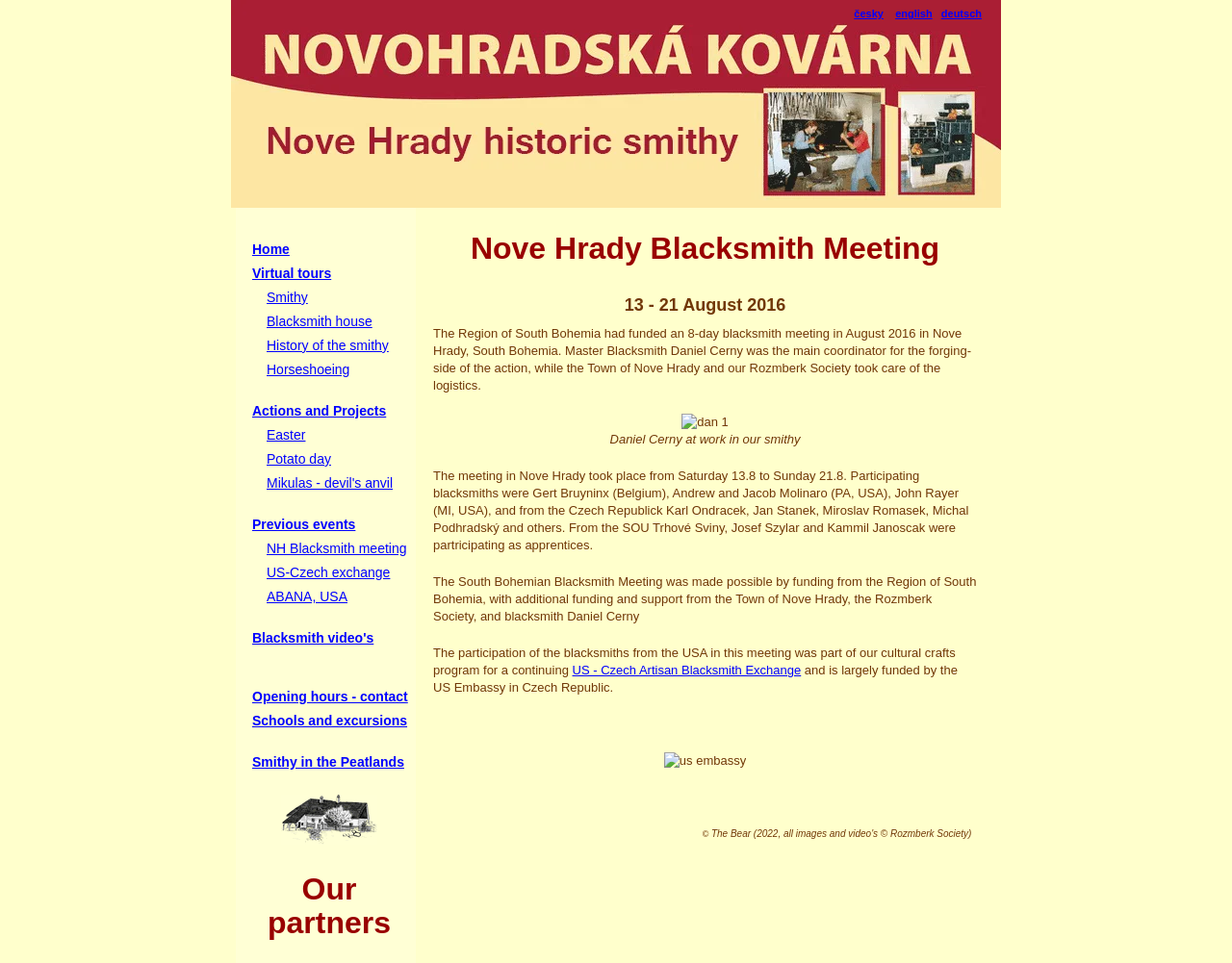Locate the bounding box coordinates of the element that should be clicked to execute the following instruction: "Watch Blacksmith videos".

[0.197, 0.653, 0.338, 0.678]